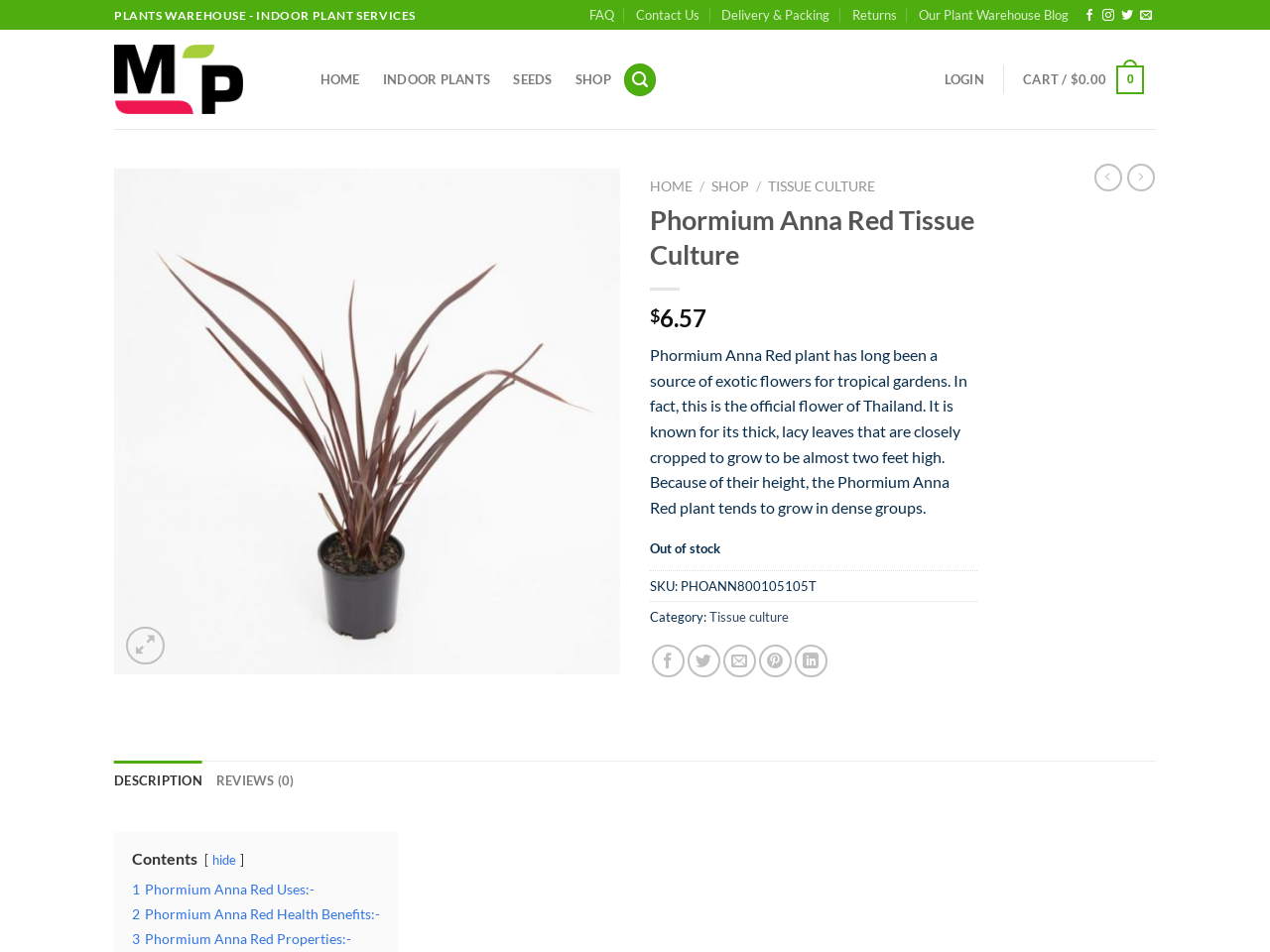Locate the bounding box coordinates of the item that should be clicked to fulfill the instruction: "View product reviews".

[0.17, 0.799, 0.232, 0.841]